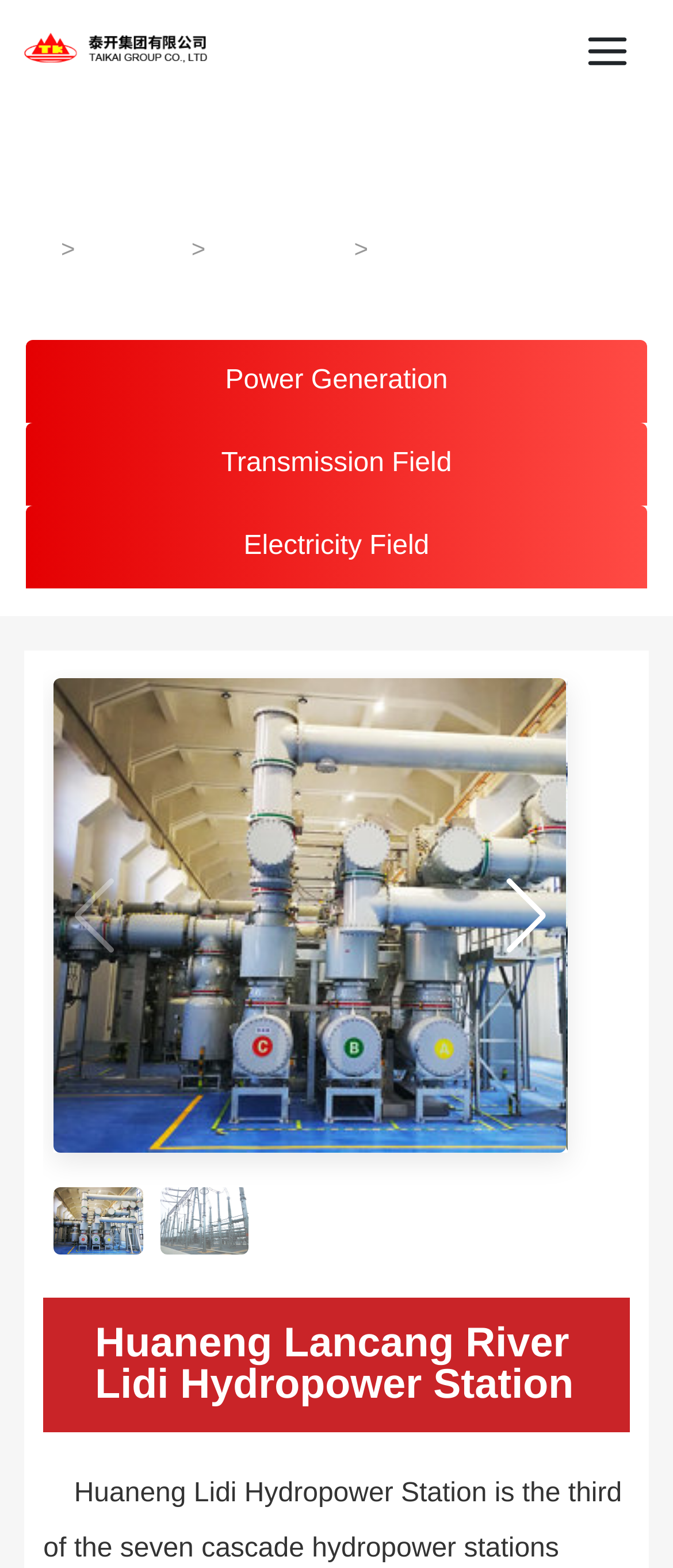From the element description: "Transmission Field", extract the bounding box coordinates of the UI element. The coordinates should be expressed as four float numbers between 0 and 1, in the order [left, top, right, bottom].

[0.039, 0.27, 0.961, 0.323]